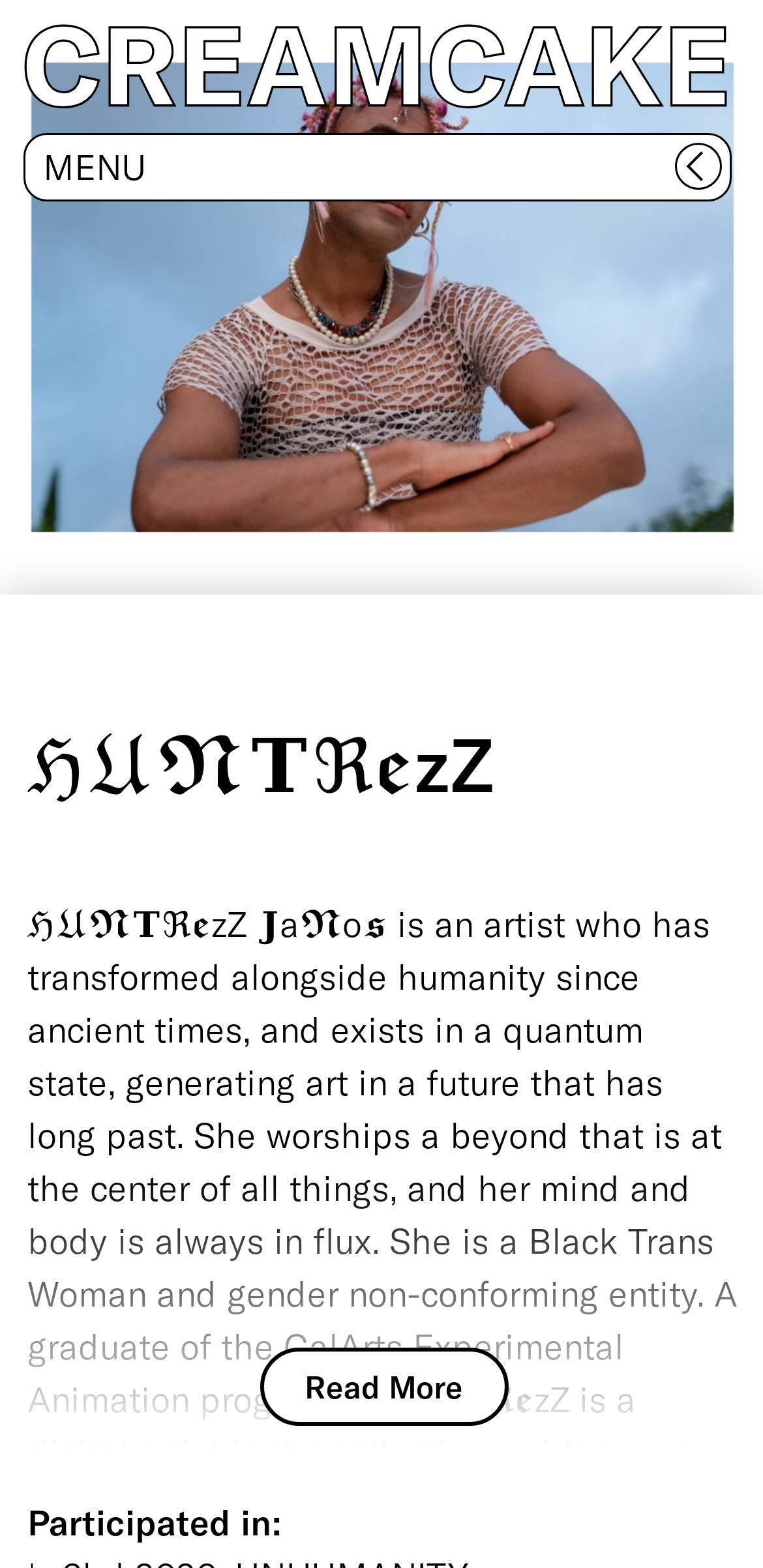What is the main topic of the article?
Kindly offer a comprehensive and detailed response to the question.

The heading 'ℌ𝔘𝕹𝐓ℜ𝖊zZ' is located within the article section, indicating that it is the main topic of the article.